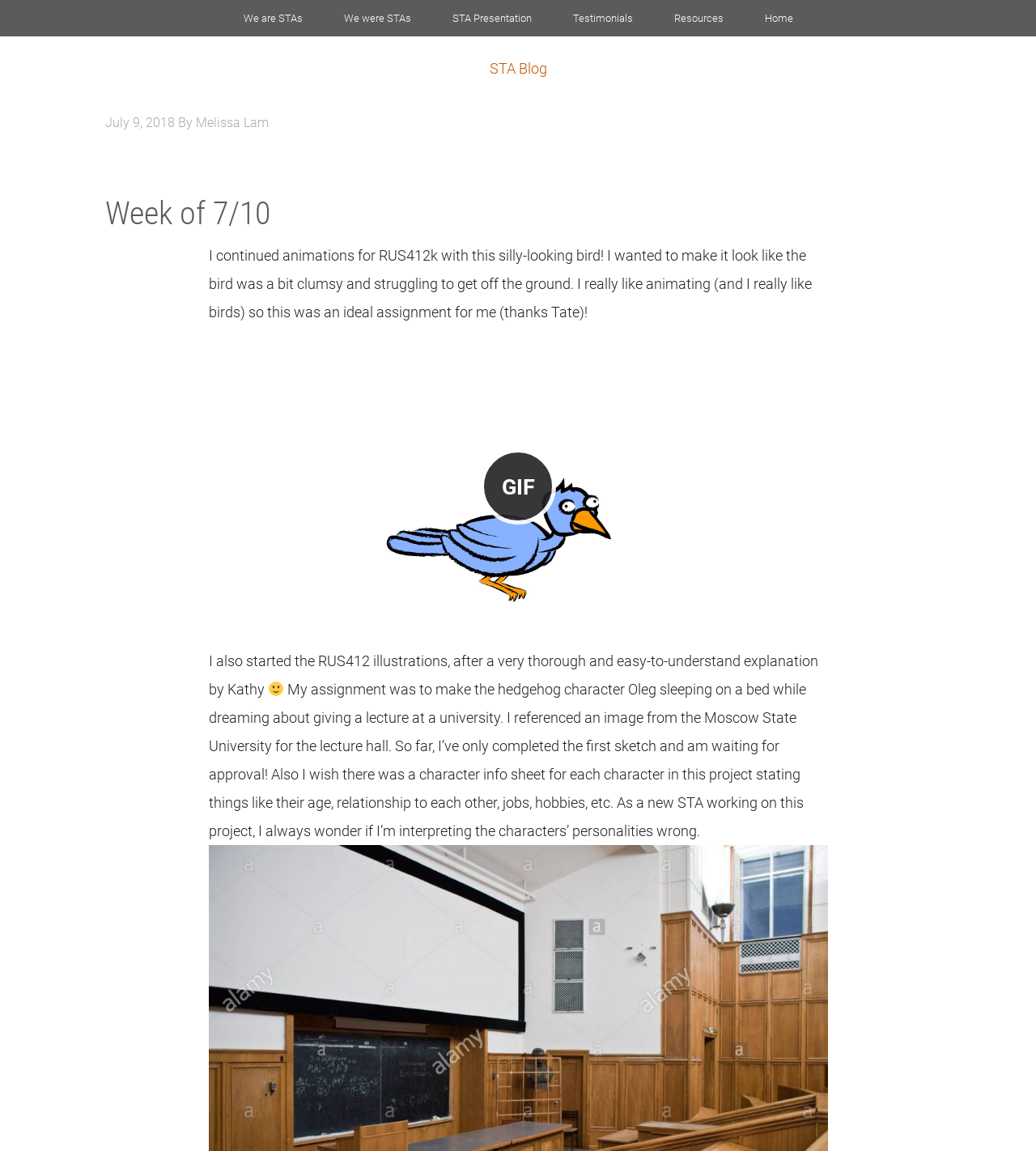Create a detailed summary of the webpage's content and design.

The webpage is a blog post titled "Week of 7/10". At the top, there is a navigation menu with 7 links: "We are STAs", "We were STAs", "STA Presentation", "Testimonials", "Resources", "Home", and "STA Blog". 

Below the navigation menu, there is a main content section. The title "Week of 7/10" is displayed prominently. Underneath the title, there is a time stamp "July 9, 2018" followed by the author's name "Melissa Lam". 

The blog post content is divided into two sections. The first section describes the author's experience with animating a bird for an assignment. There is a link to play the animation, and a GIF label is placed below it. 

The second section talks about the author's work on illustrations for a project, specifically creating a character Oleg sleeping on a bed while dreaming about giving a lecture. There is a smiling face emoji 🙂 inserted in the text. The author shares their thought process and references an image from the Moscow State University for the lecture hall. The text also expresses the author's wish for a character info sheet to better understand the characters' personalities.